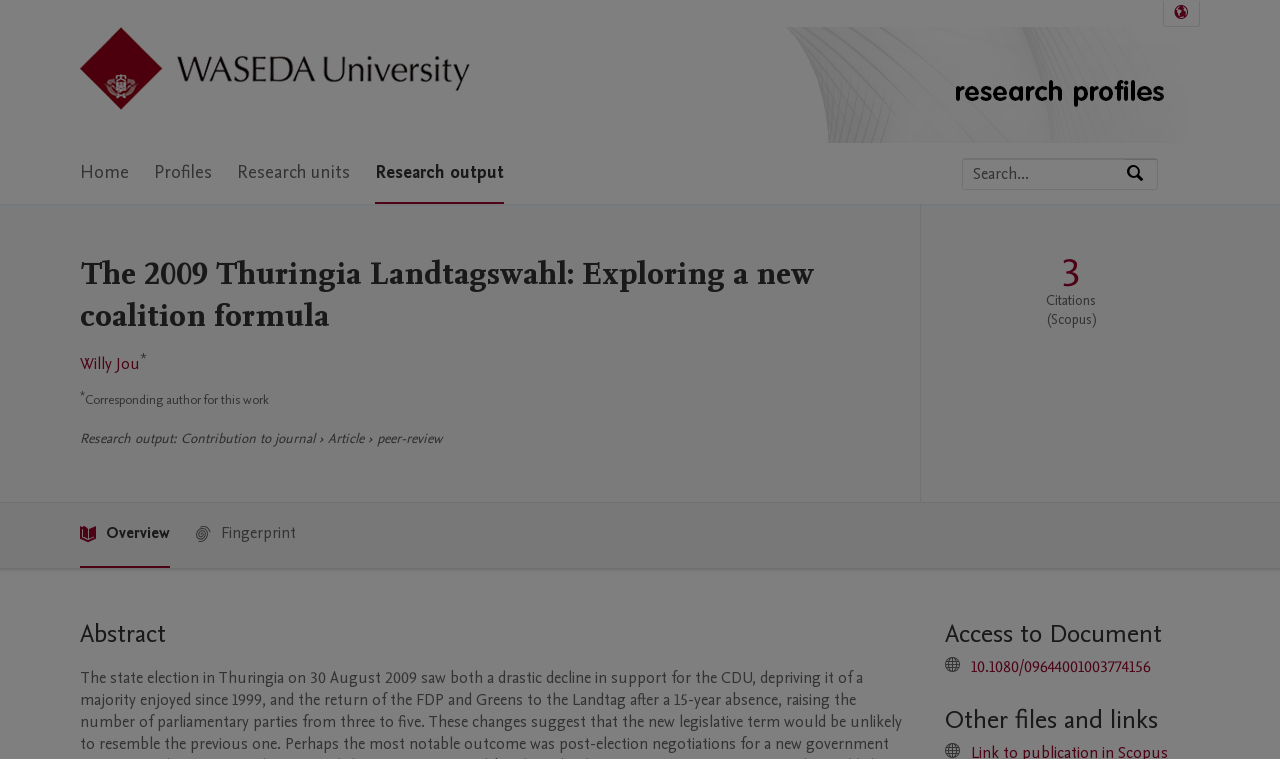Please identify the bounding box coordinates of the element's region that I should click in order to complete the following instruction: "Select language". The bounding box coordinates consist of four float numbers between 0 and 1, i.e., [left, top, right, bottom].

[0.909, 0.001, 0.937, 0.034]